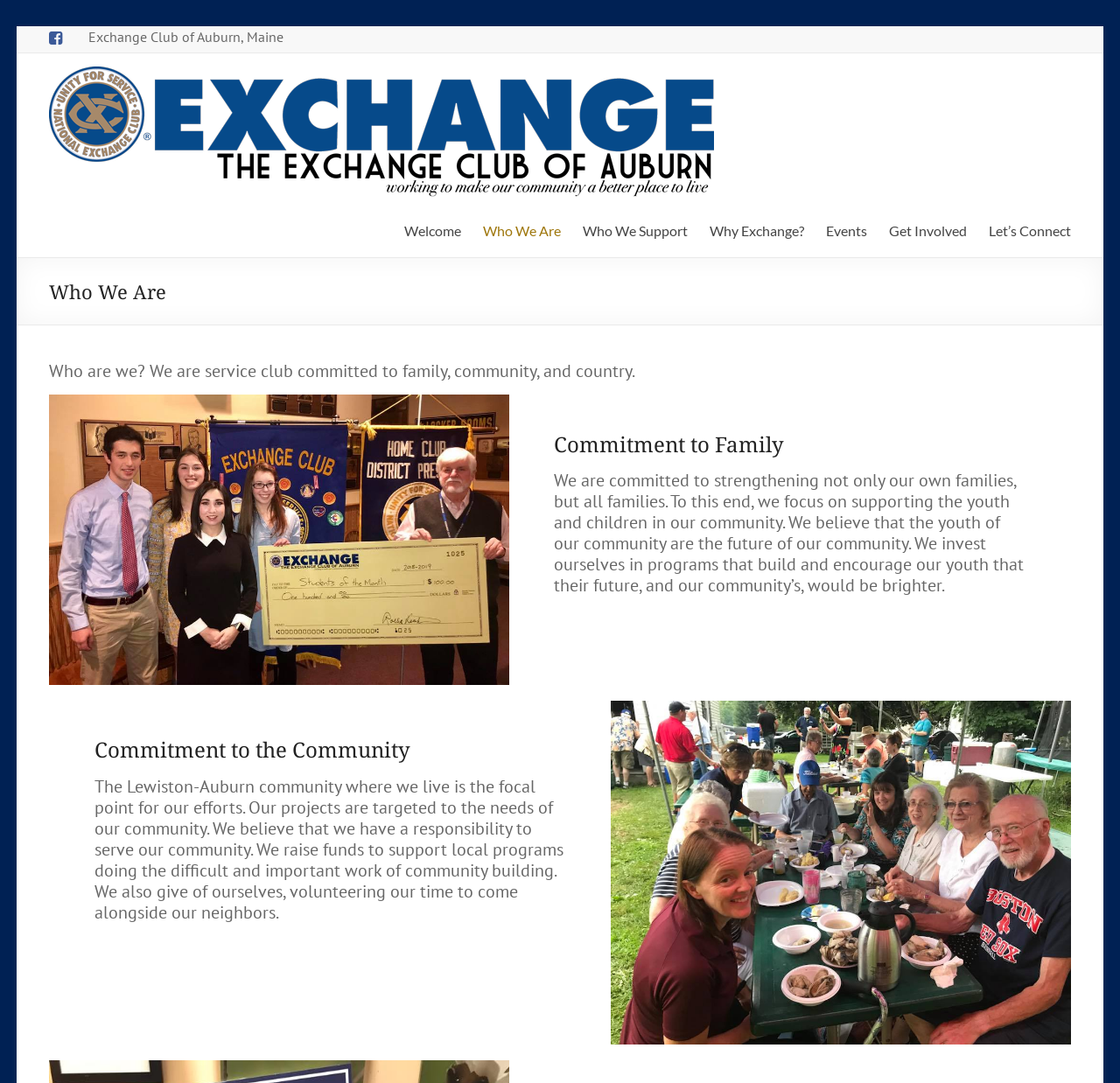Please answer the following question using a single word or phrase: What is the name of the club?

Auburn Exchange Club